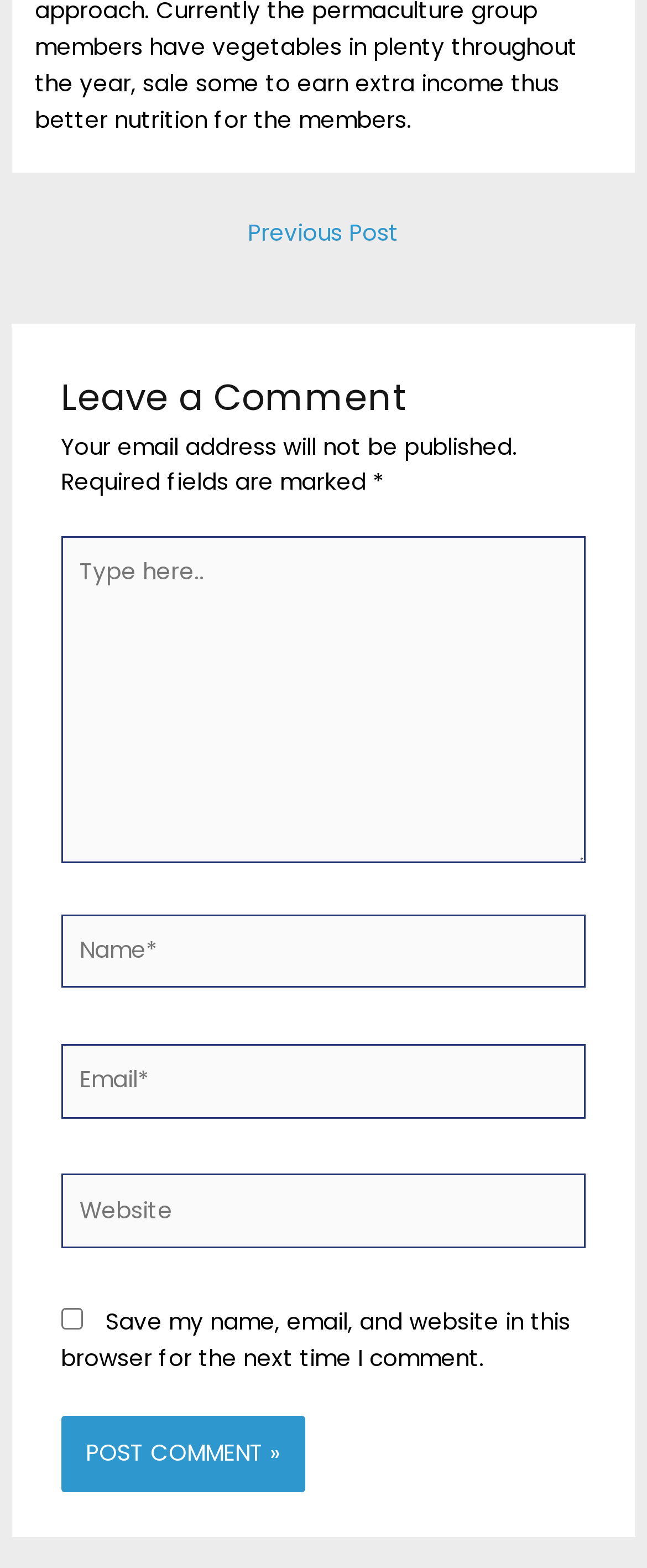What is the warning message above the comment form?
Refer to the image and give a detailed answer to the query.

Above the comment form, there is a warning message that states 'Your email address will not be published.' This message is likely intended to reassure users that their email address will not be shared publicly.